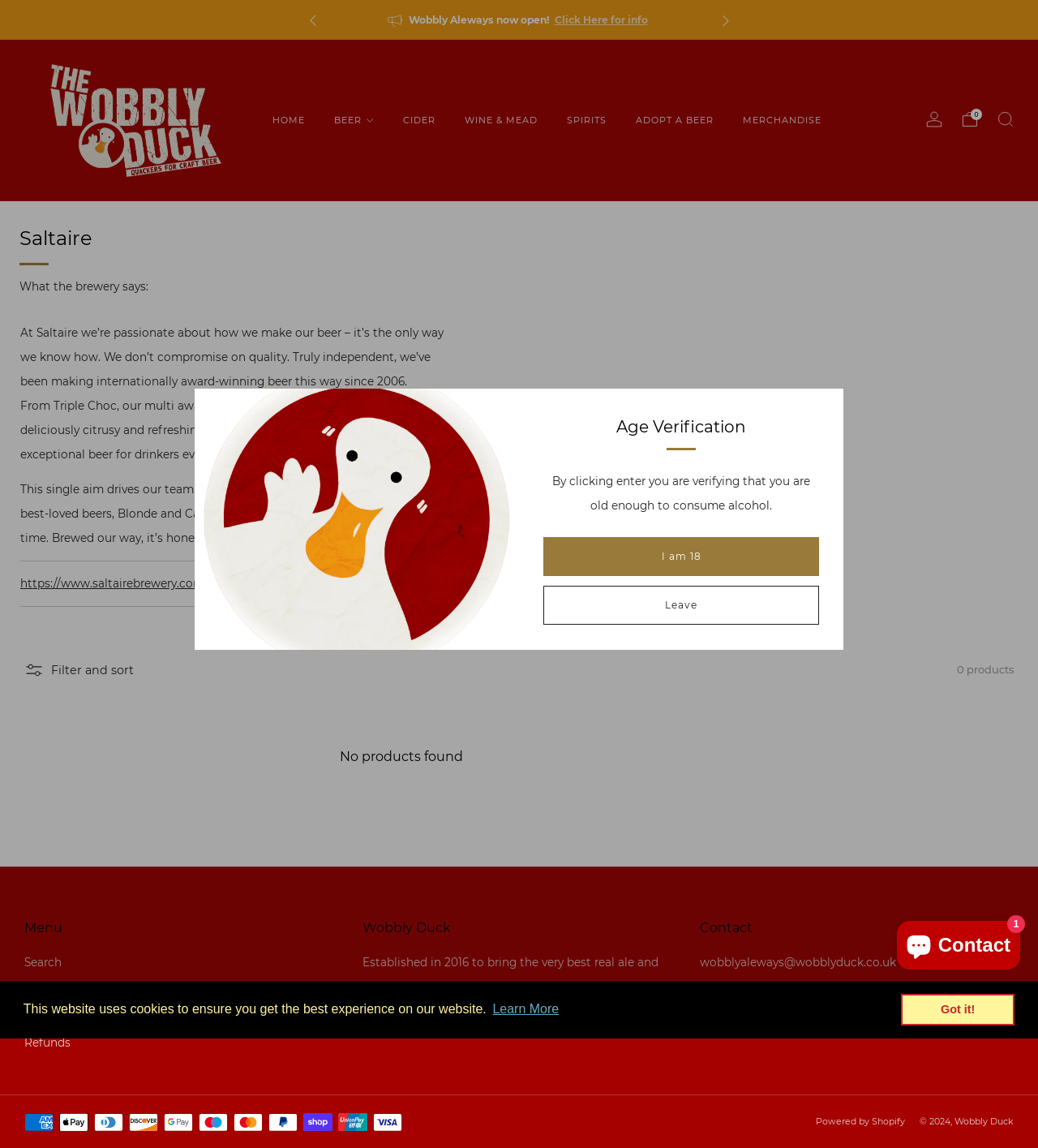Observe the image and answer the following question in detail: What is the name of the brewery?

The name of the brewery can be found in the heading element on the webpage, which says 'Saltaire'.